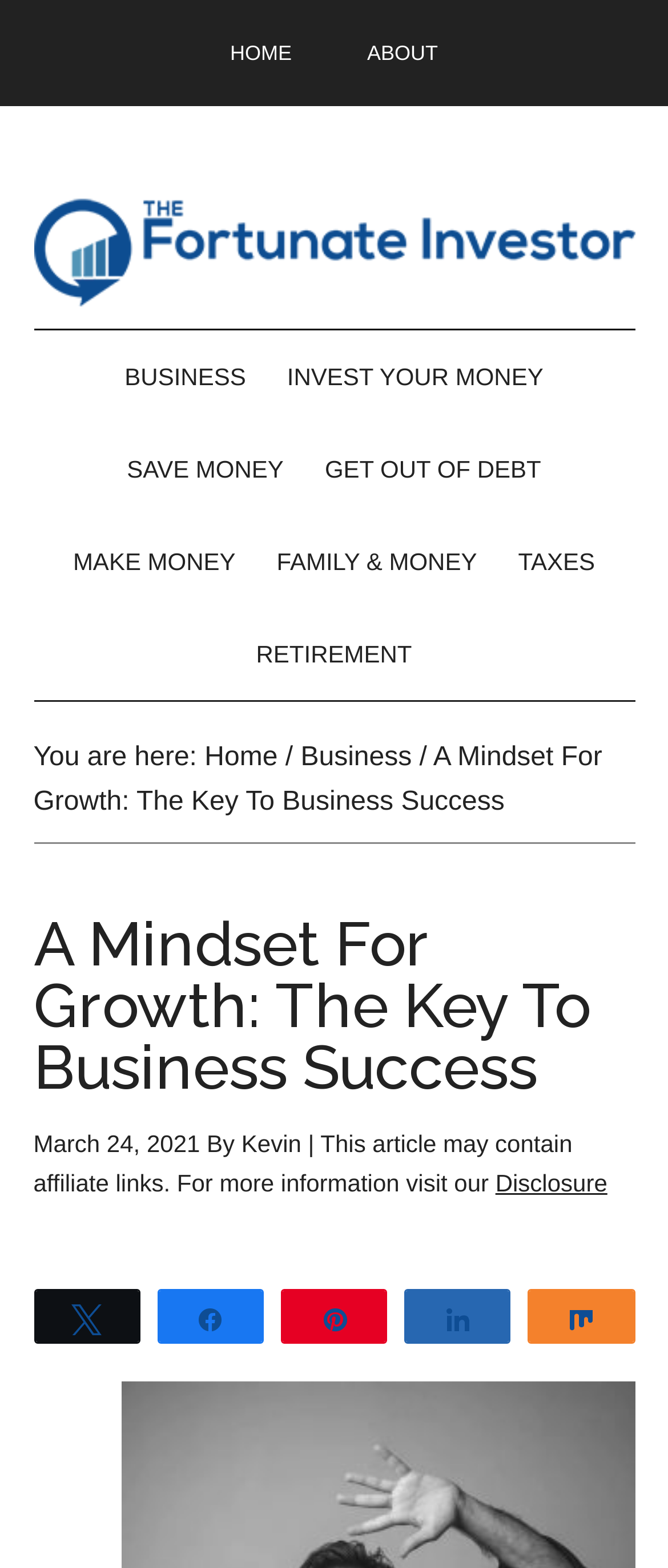Create an elaborate caption that covers all aspects of the webpage.

The webpage is about business success and mindset, with a focus on growth and overcoming fear and self-doubt. At the top left corner, there are four "Skip to" links, followed by a "Menu" button. To the right of the "Menu" button, there is a navigation menu with nine links, including "HOME", "ABOUT", "BUSINESS", and others.

Below the navigation menu, there is a large header section with the title "A Mindset For Growth: The Key To Business Success" and a subtitle indicating the article was written by Kevin on March 24, 2021. The header section also includes a disclaimer about affiliate links and a "Disclosure" link.

Under the header section, there are five social media sharing links, including "Tweet", "Share", "Pin", "Share", and "Share", allowing users to share the article on various platforms.

The main content of the webpage is not explicitly described in the accessibility tree, but based on the title and meta description, it is likely to be an article discussing the importance of mindset in achieving business success and overcoming obstacles.